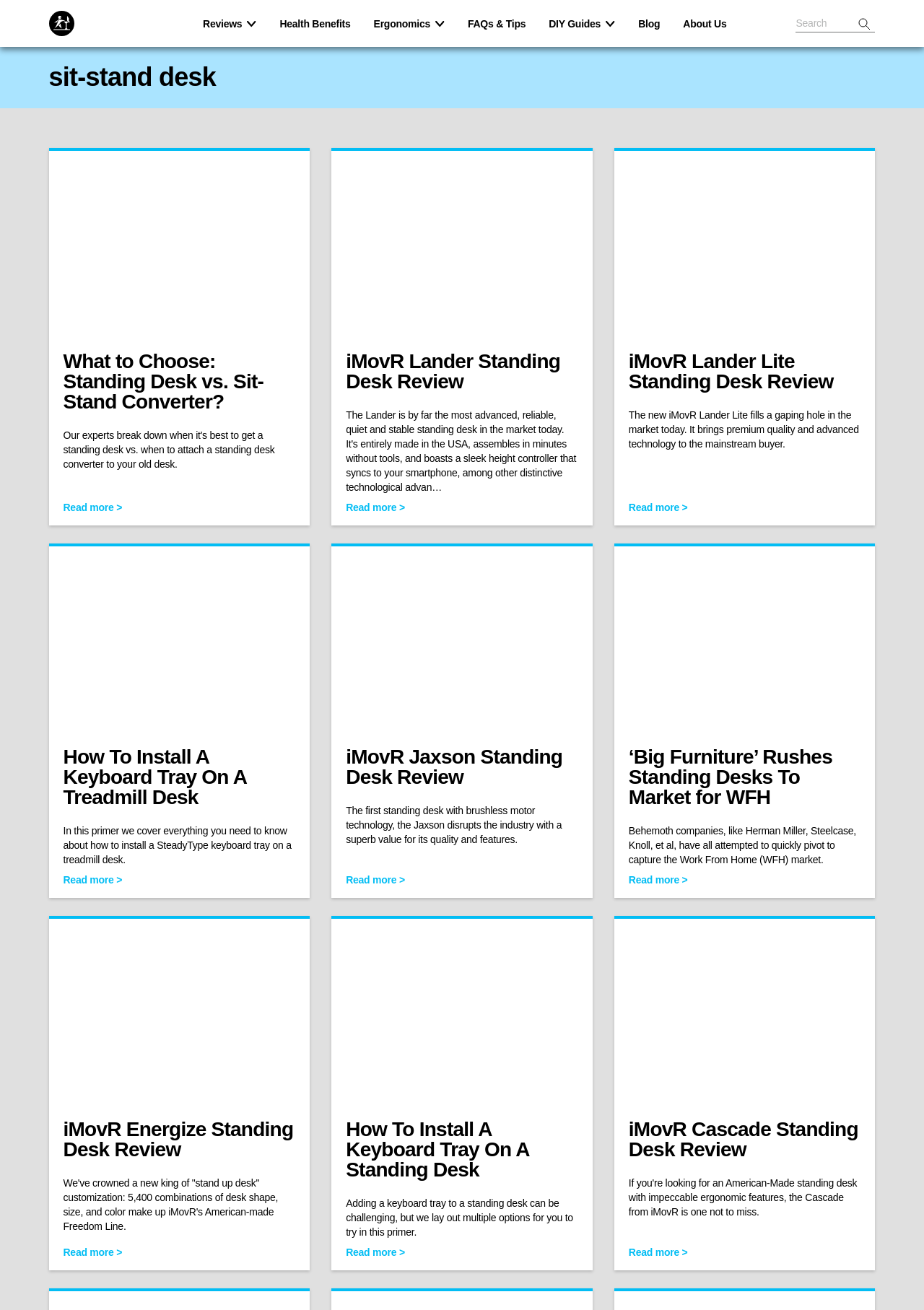Provide a one-word or short-phrase response to the question:
What is the purpose of the textbox at the top right corner?

Search